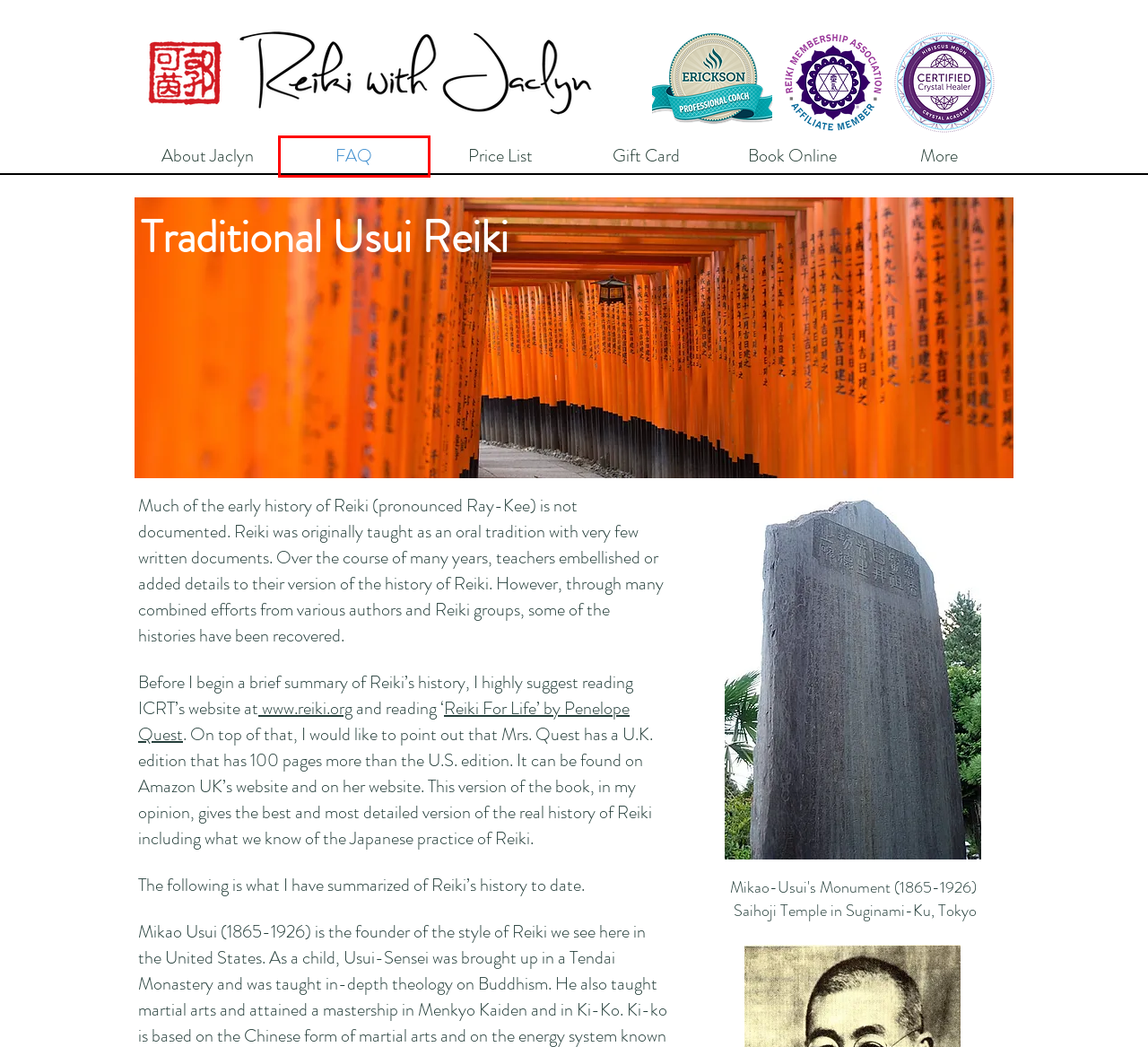You are presented with a screenshot of a webpage containing a red bounding box around a particular UI element. Select the best webpage description that matches the new webpage after clicking the element within the bounding box. Here are the candidates:
A. What is Reiki?
B. Erickson International Coaching Certification
C. Surj Bahra
D. Gift Card | reikiwithjaclyn
E. Reiki
F. About Jaclyn
G. Appointments
H. Price List | reikiwithjaclyn

A